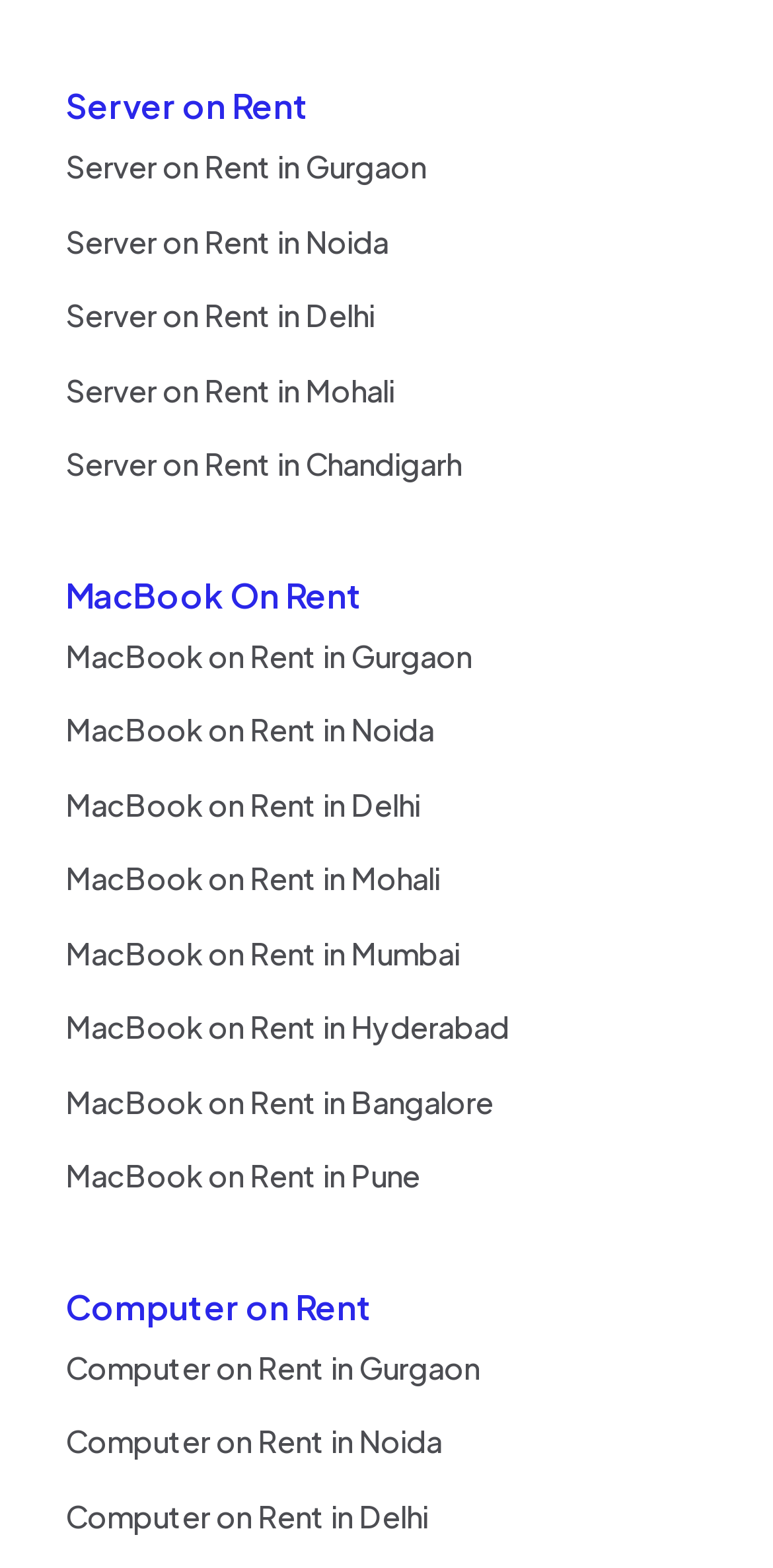Given the element description: "Computer on Rent in Gurgaon", predict the bounding box coordinates of the UI element it refers to, using four float numbers between 0 and 1, i.e., [left, top, right, bottom].

[0.085, 0.845, 0.89, 0.893]